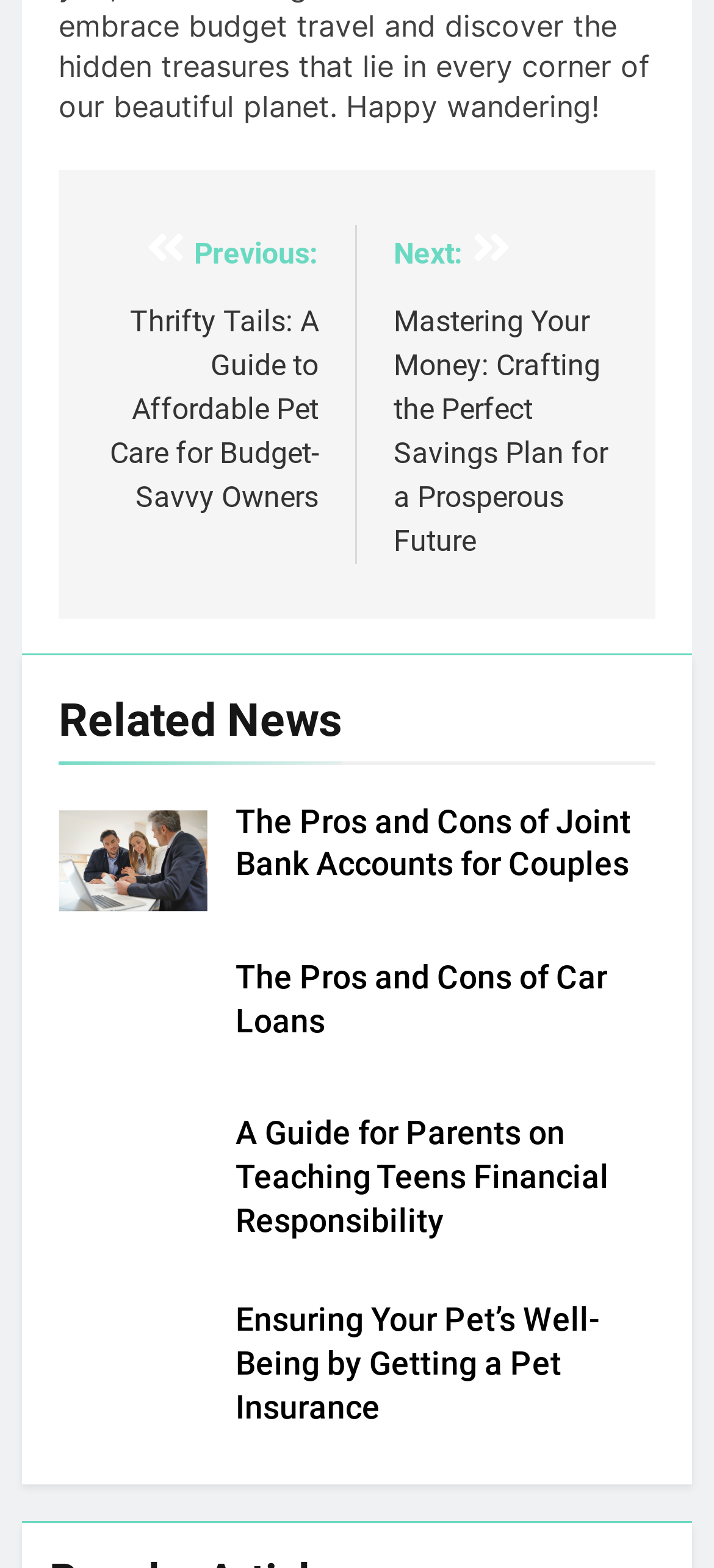What is the purpose of the links in the related news section?
Please answer using one word or phrase, based on the screenshot.

To read more